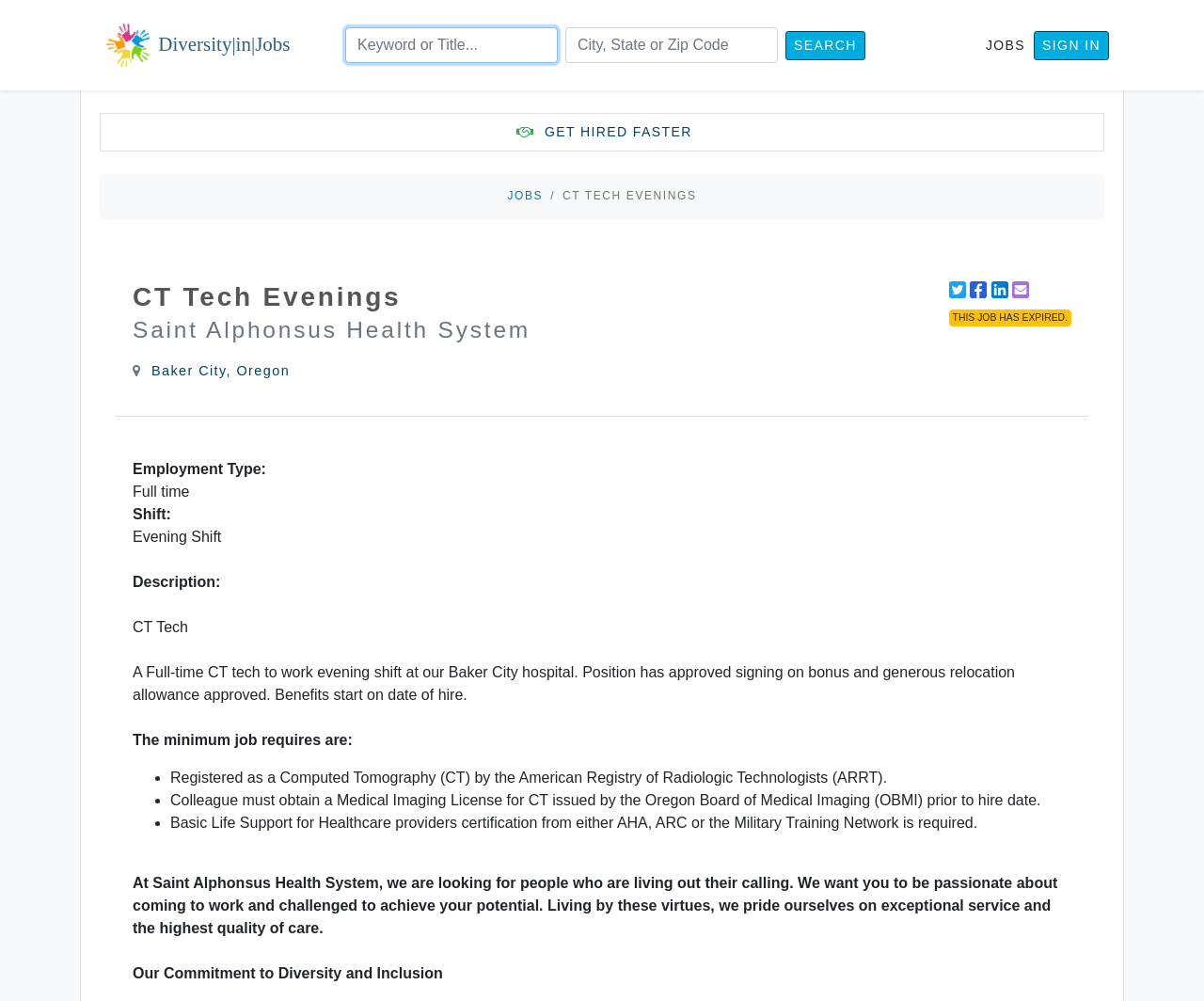What is the location of the job?
Use the screenshot to answer the question with a single word or phrase.

Baker City, Oregon